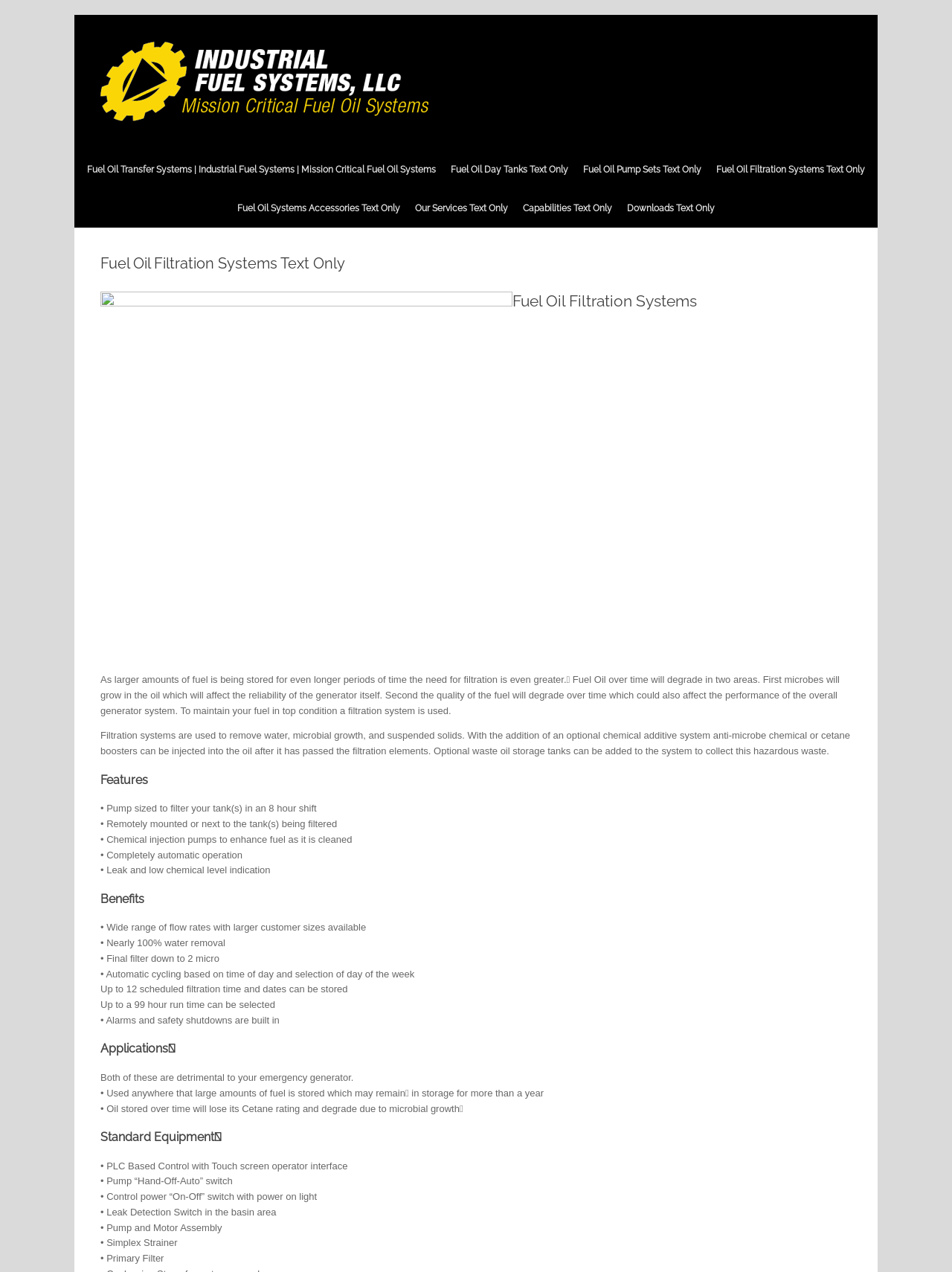Generate the title text from the webpage.

Fuel Oil Filtration Systems Text Only